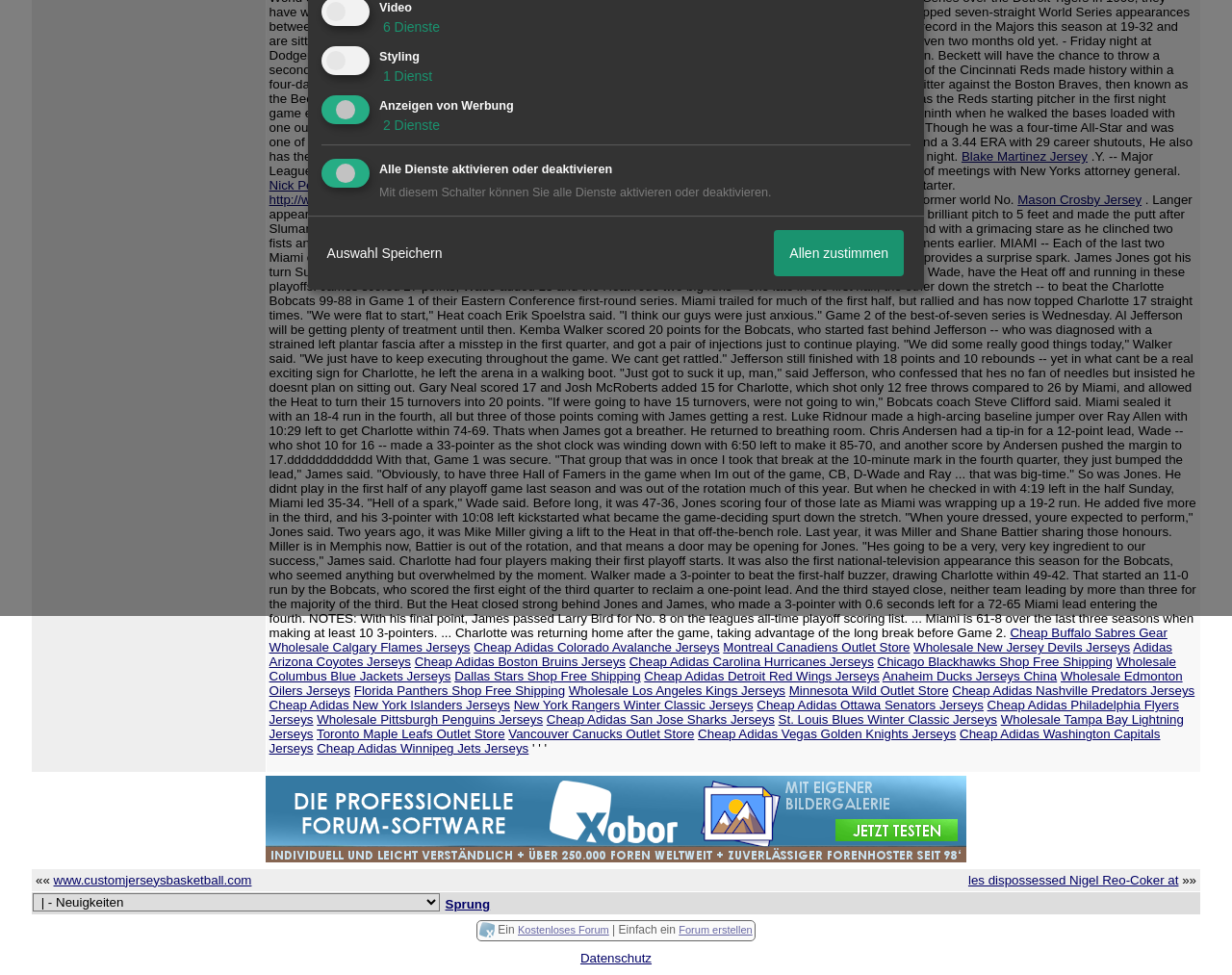Predict the bounding box coordinates of the UI element that matches this description: "www.customjerseysbasketball.com". The coordinates should be in the format [left, top, right, bottom] with each value between 0 and 1.

[0.043, 0.895, 0.204, 0.91]